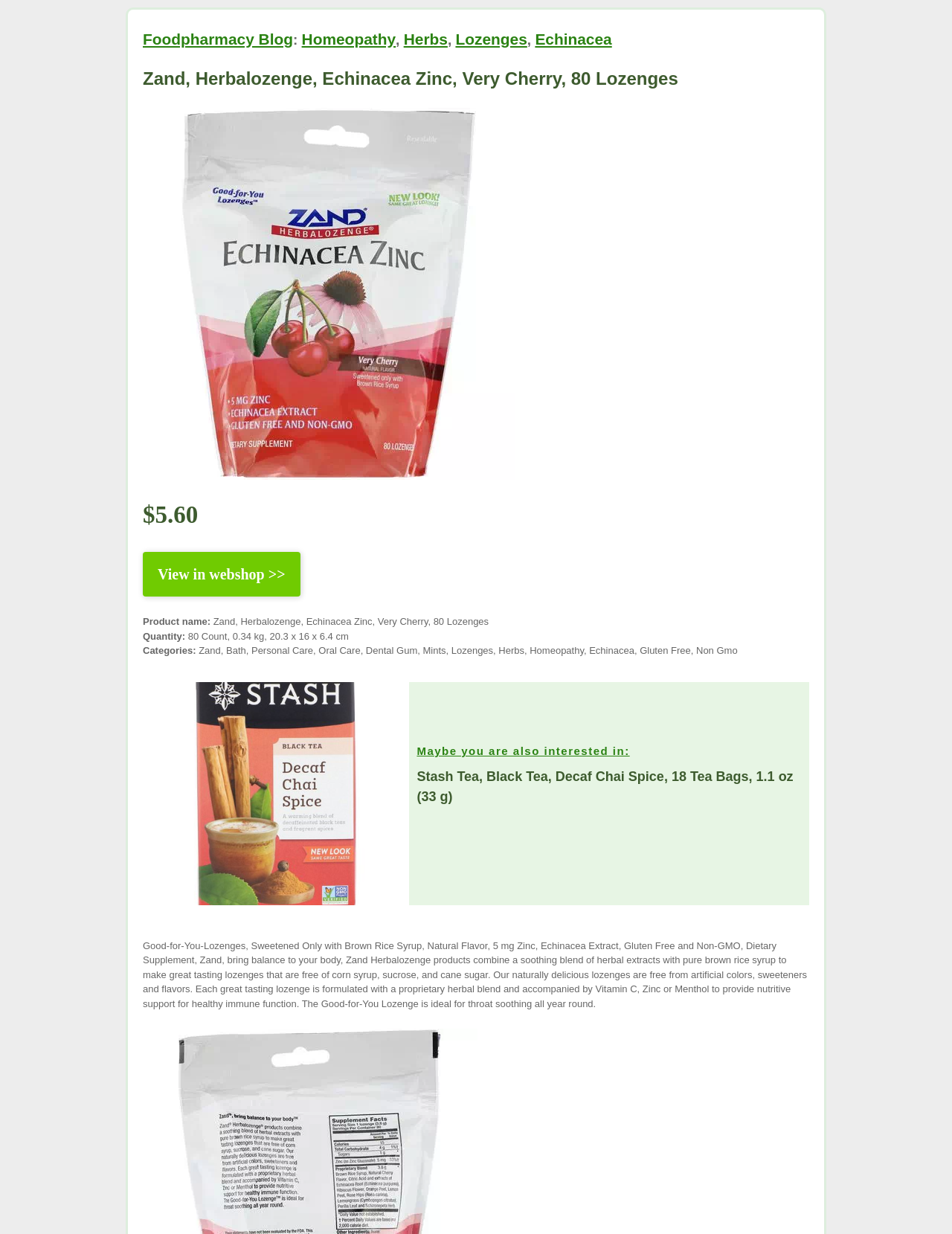Kindly determine the bounding box coordinates of the area that needs to be clicked to fulfill this instruction: "Explore similar products like 'Stash Tea, Black Tea, Decaf Chai Spice, 18 Tea Bags, 1.1 oz (33 g)'".

[0.15, 0.552, 0.85, 0.733]